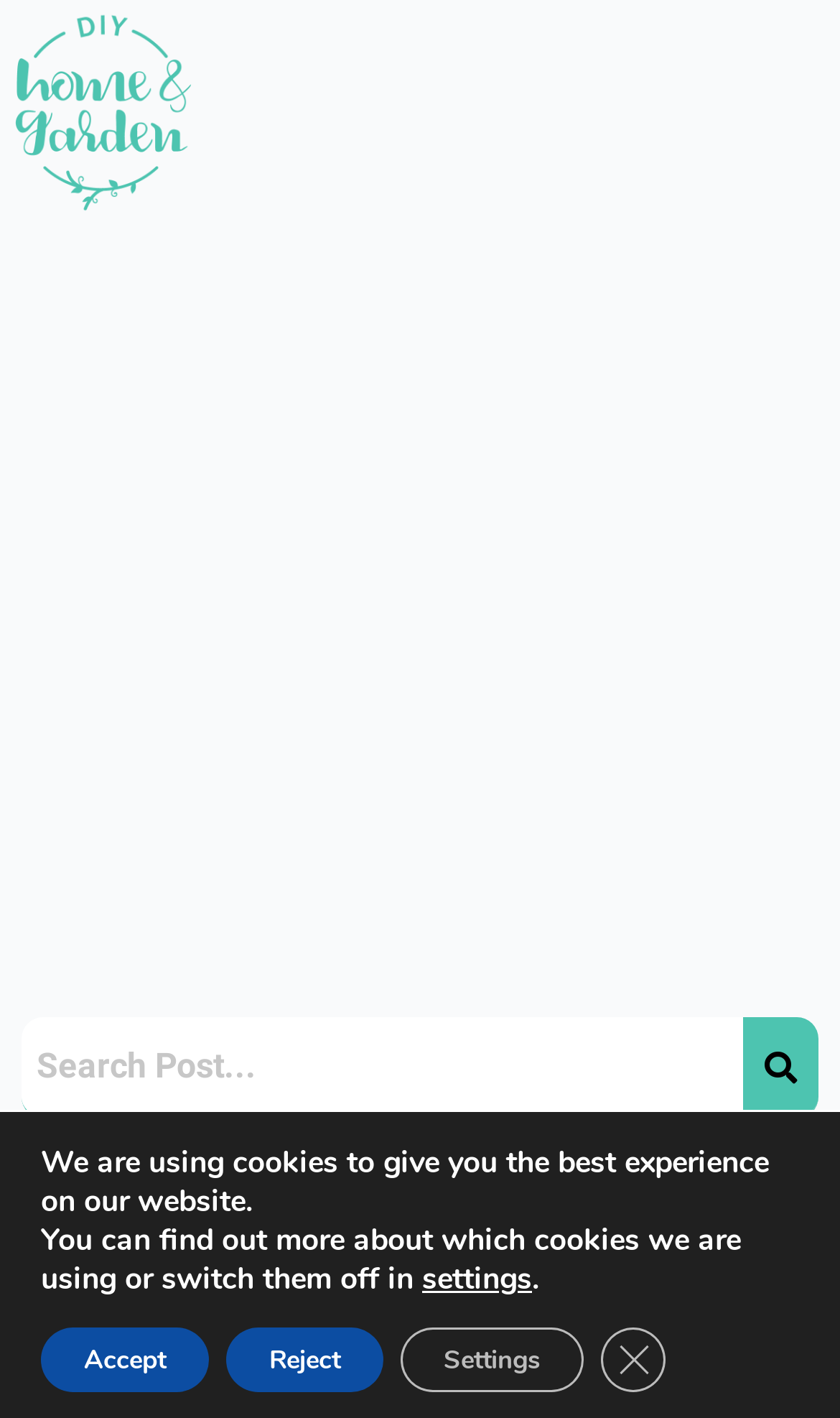What type of content is on this webpage?
Please answer the question as detailed as possible.

The webpage has a search box and a menu button, indicating that it contains a collection of content related to DIY gardening. The presence of a search box also suggests that the webpage has a large amount of content that users can search through.